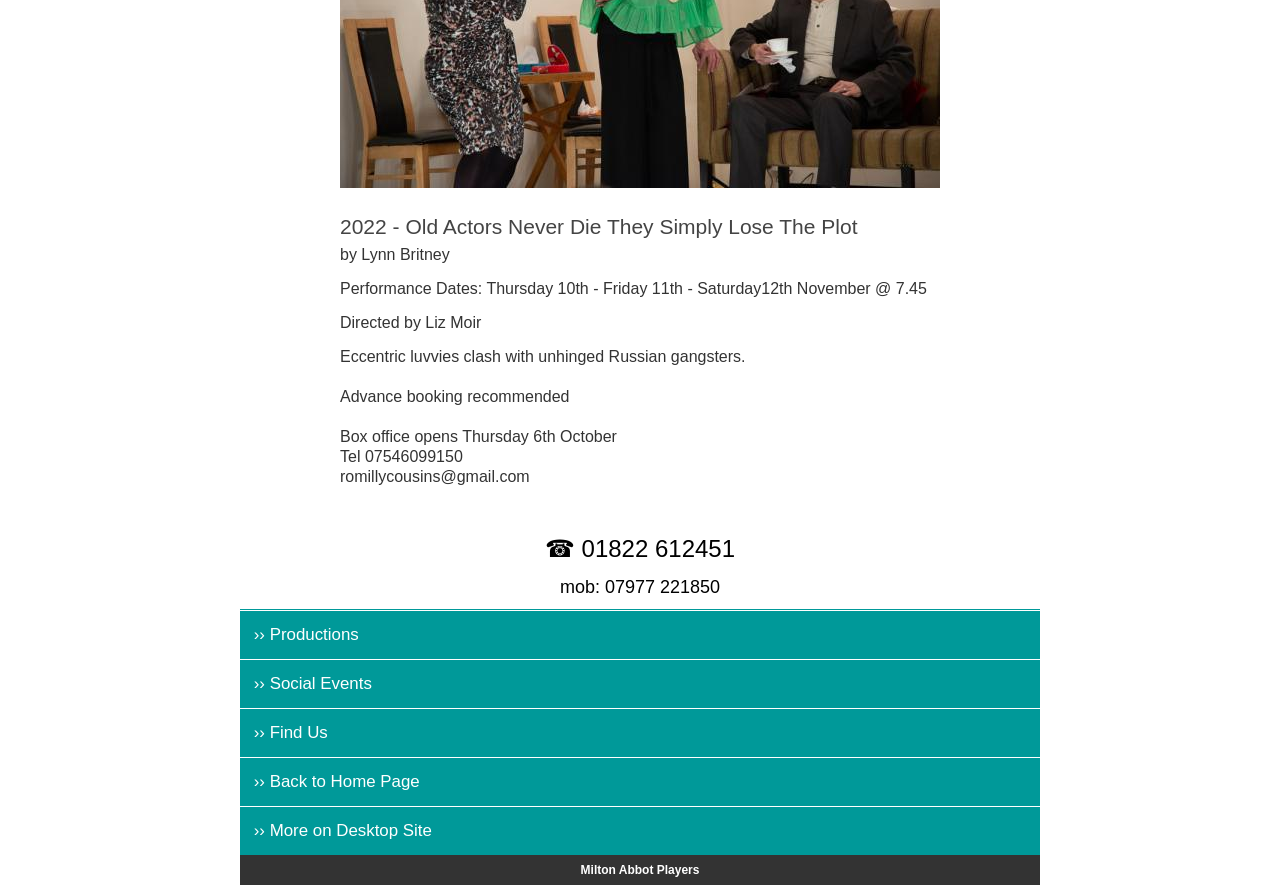Specify the bounding box coordinates for the region that must be clicked to perform the given instruction: "Go back to the home page".

[0.192, 0.858, 0.808, 0.897]